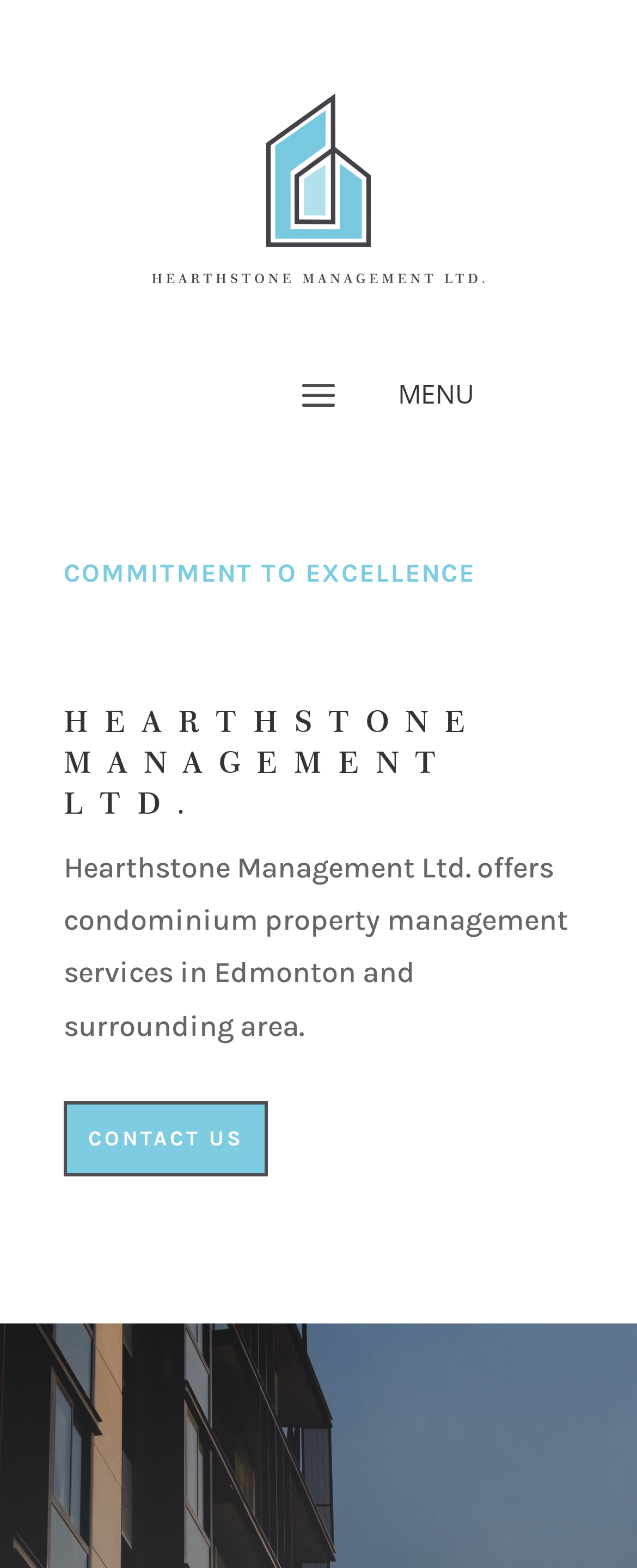Extract the bounding box for the UI element that matches this description: "Contact Us".

[0.1, 0.703, 0.421, 0.751]